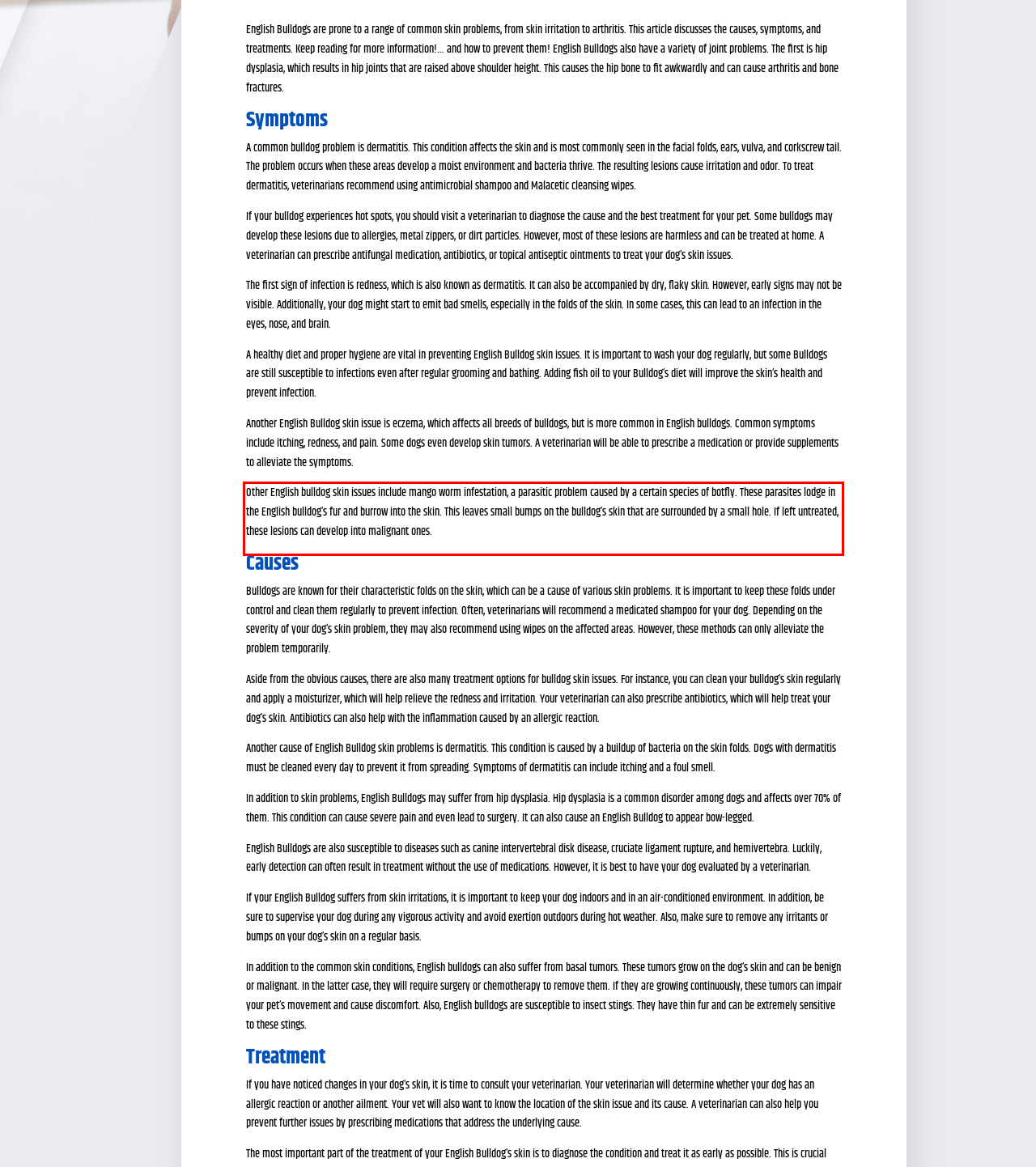Given the screenshot of the webpage, identify the red bounding box, and recognize the text content inside that red bounding box.

Other English bulldog skin issues include mango worm infestation, a parasitic problem caused by a certain species of botfly. These parasites lodge in the English bulldog’s fur and burrow into the skin. This leaves small bumps on the bulldog’s skin that are surrounded by a small hole. If left untreated, these lesions can develop into malignant ones.